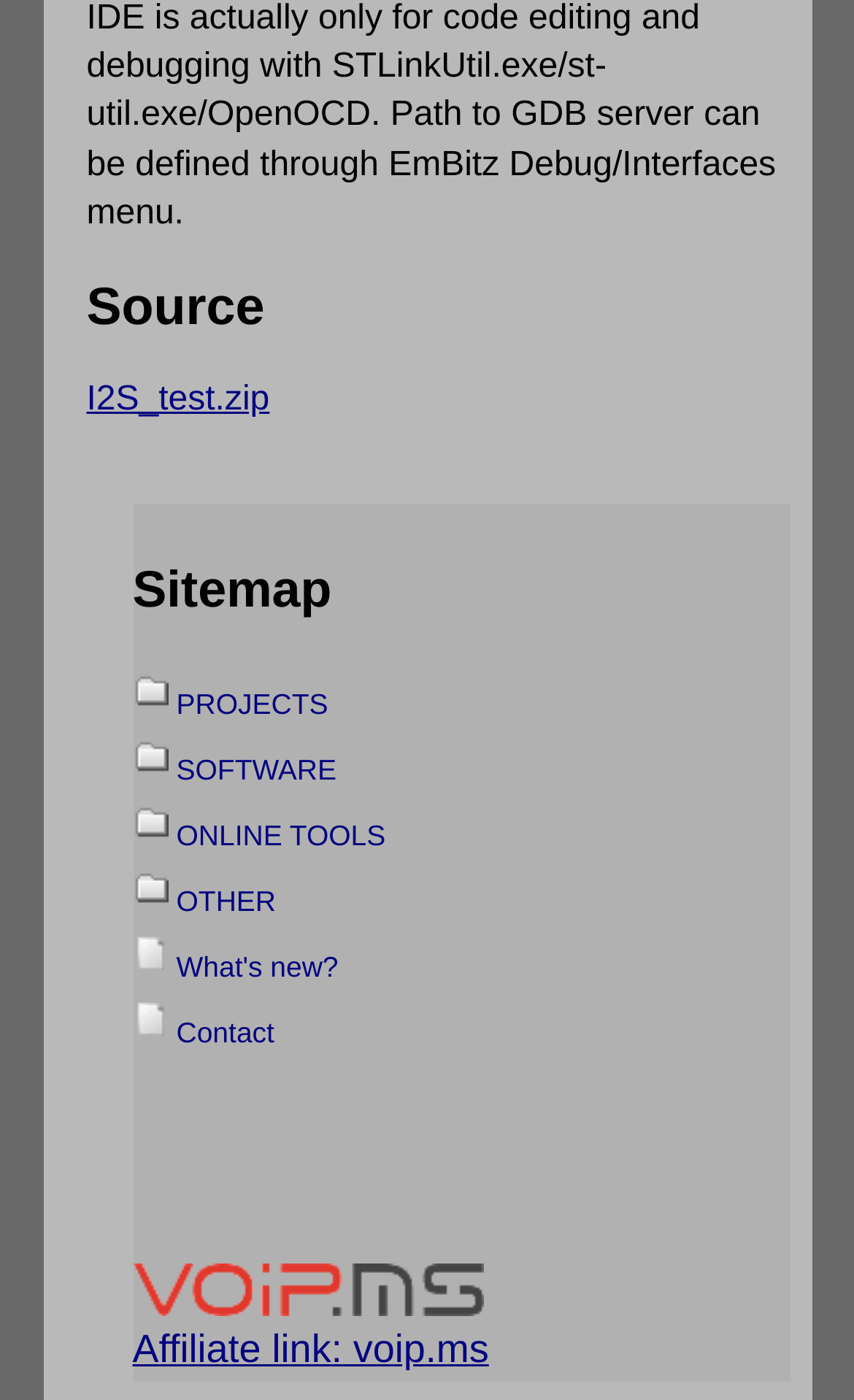Could you highlight the region that needs to be clicked to execute the instruction: "Click on 'Contact'"?

[0.206, 0.726, 0.321, 0.749]